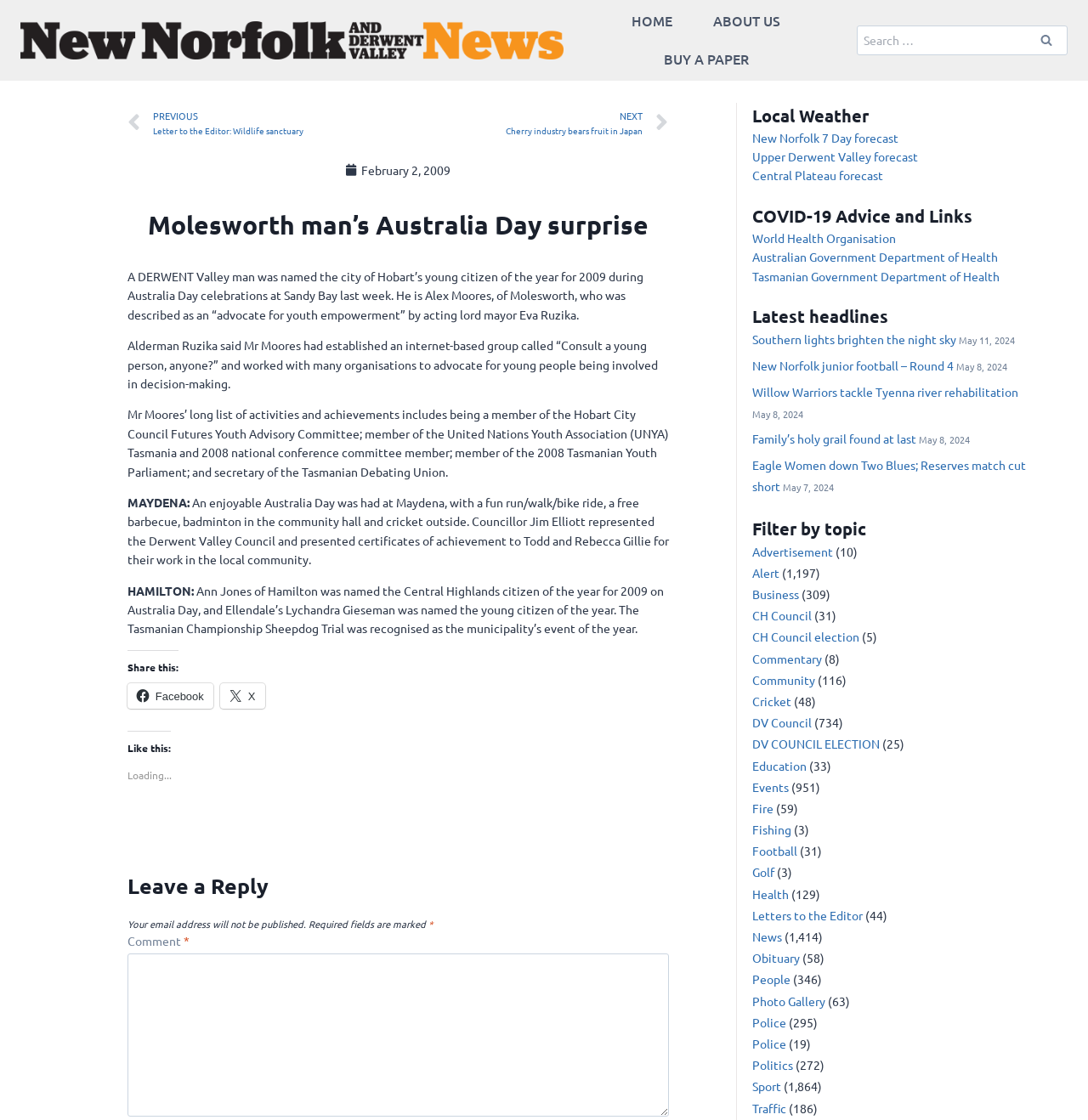Please locate the clickable area by providing the bounding box coordinates to follow this instruction: "Go to HOME page".

[0.562, 0.002, 0.637, 0.036]